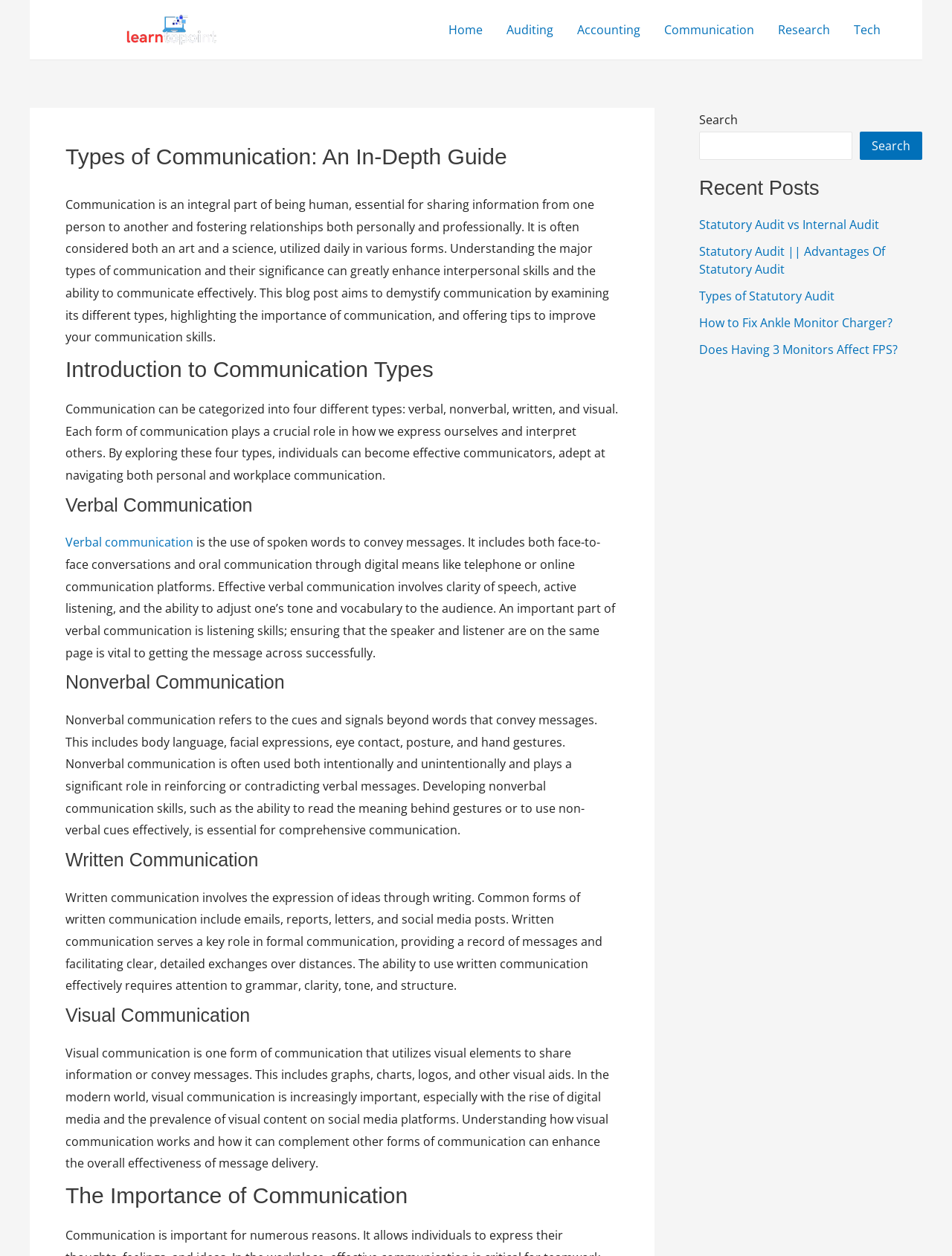Find the bounding box coordinates for the area you need to click to carry out the instruction: "Click on the 'Home' link". The coordinates should be four float numbers between 0 and 1, indicated as [left, top, right, bottom].

[0.459, 0.0, 0.52, 0.047]